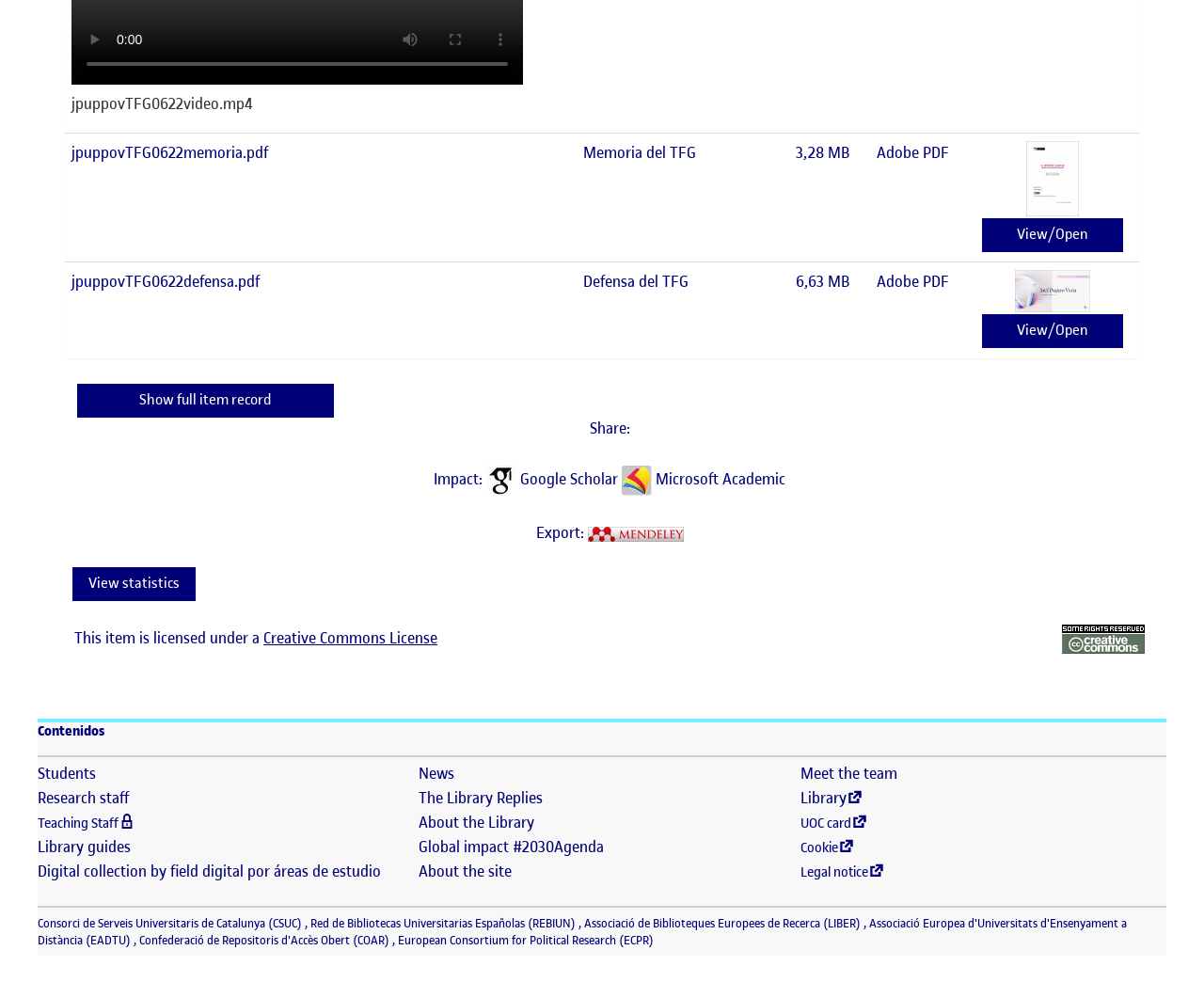Could you indicate the bounding box coordinates of the region to click in order to complete this instruction: "View the 'WaSH Class – January 28th, 9am – 12 pm' event details".

None